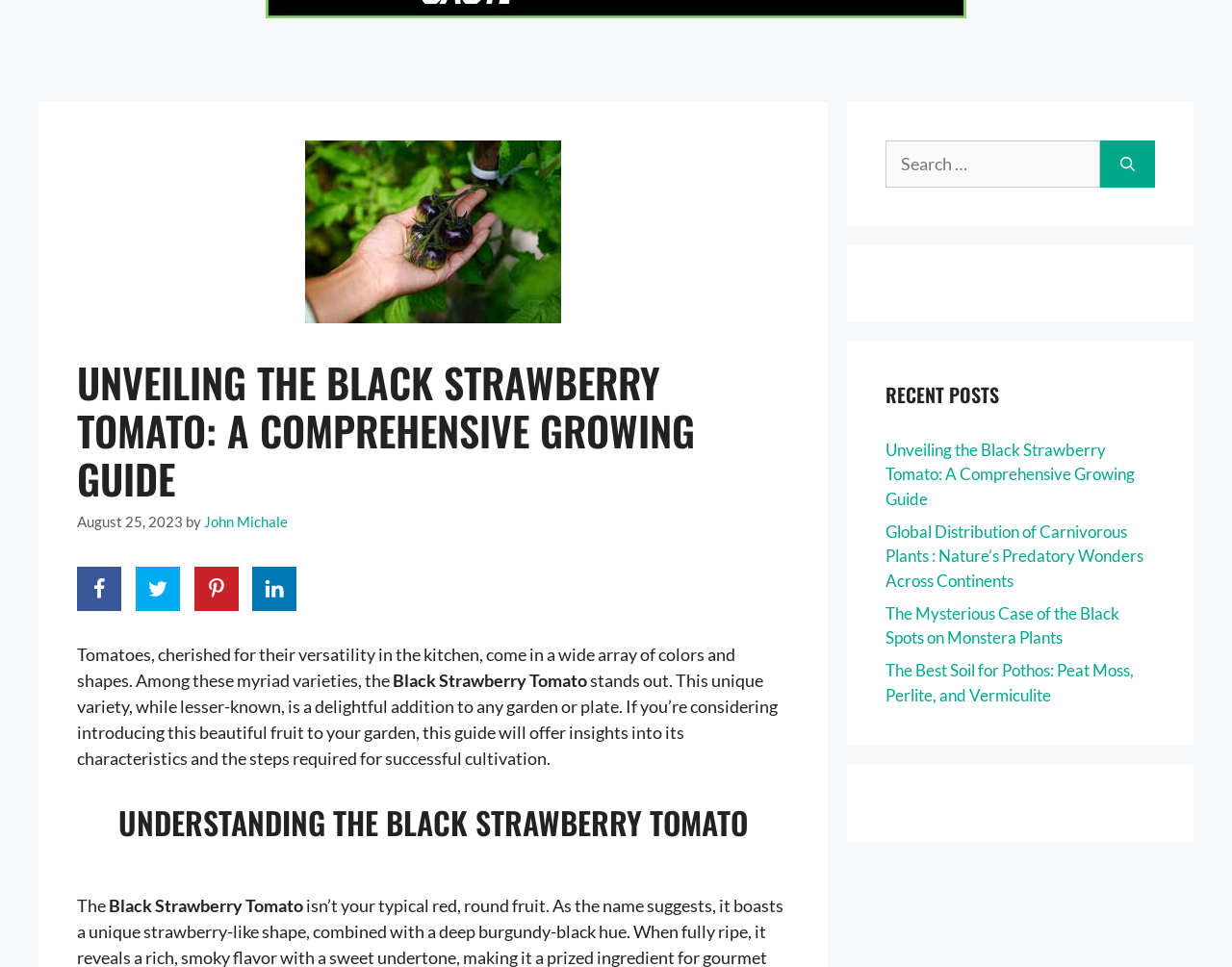Find and provide the bounding box coordinates for the UI element described here: "John Michale". The coordinates should be given as four float numbers between 0 and 1: [left, top, right, bottom].

[0.166, 0.53, 0.234, 0.548]